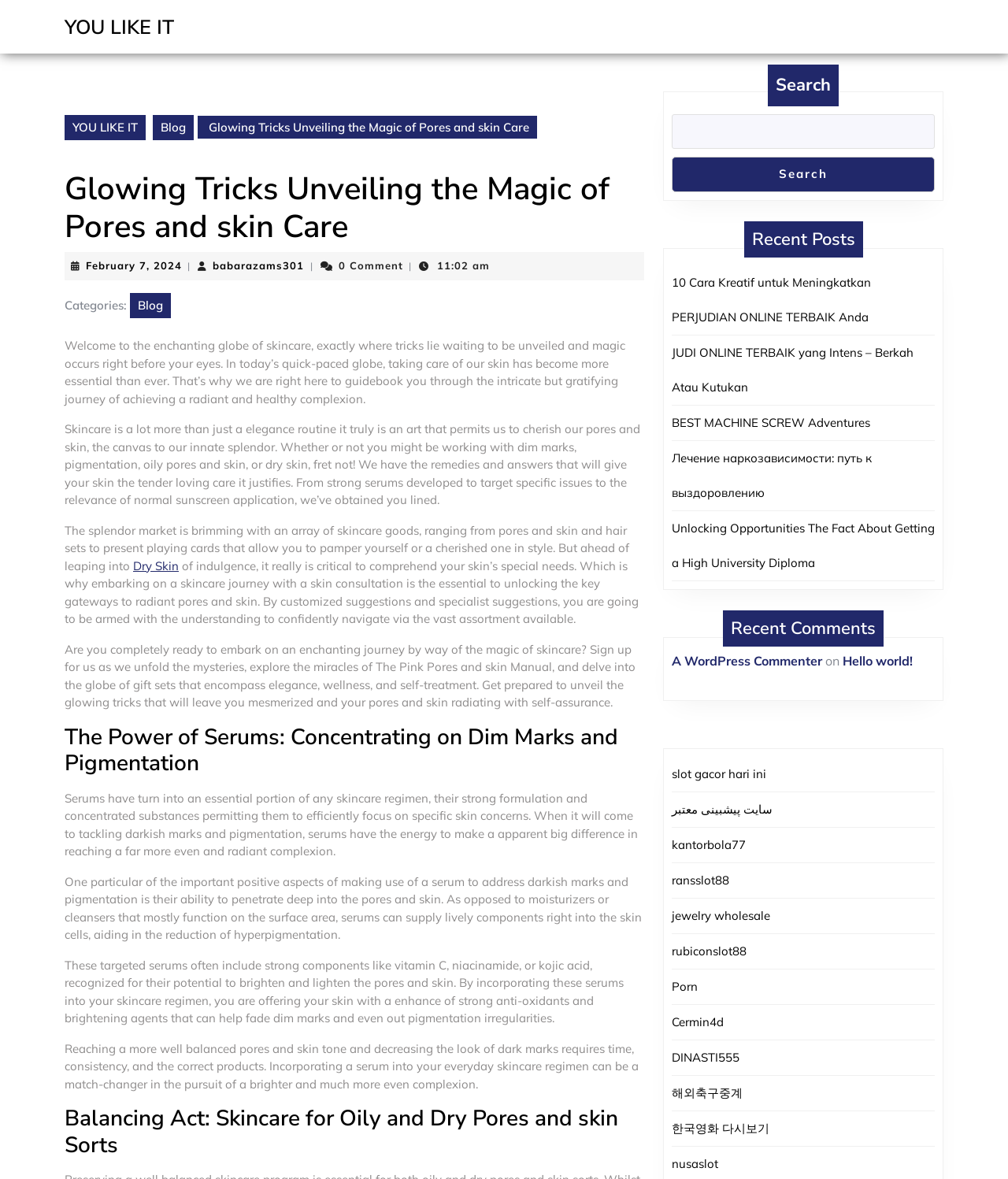How many recent posts are listed on this webpage?
Please elaborate on the answer to the question with detailed information.

In the 'Recent Posts' section, I counted 5 links to different articles, which suggests that there are 5 recent posts listed on this webpage.